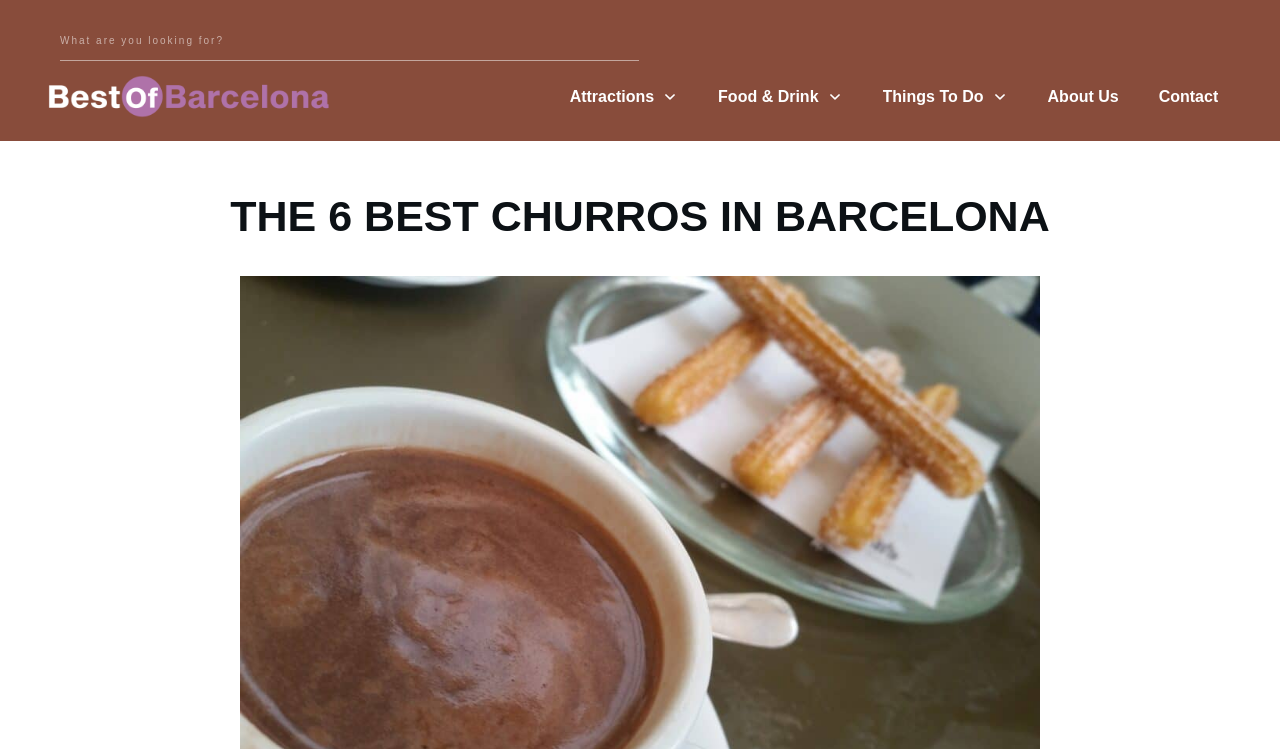What is the topic of the webpage? From the image, respond with a single word or brief phrase.

Churros in Barcelona